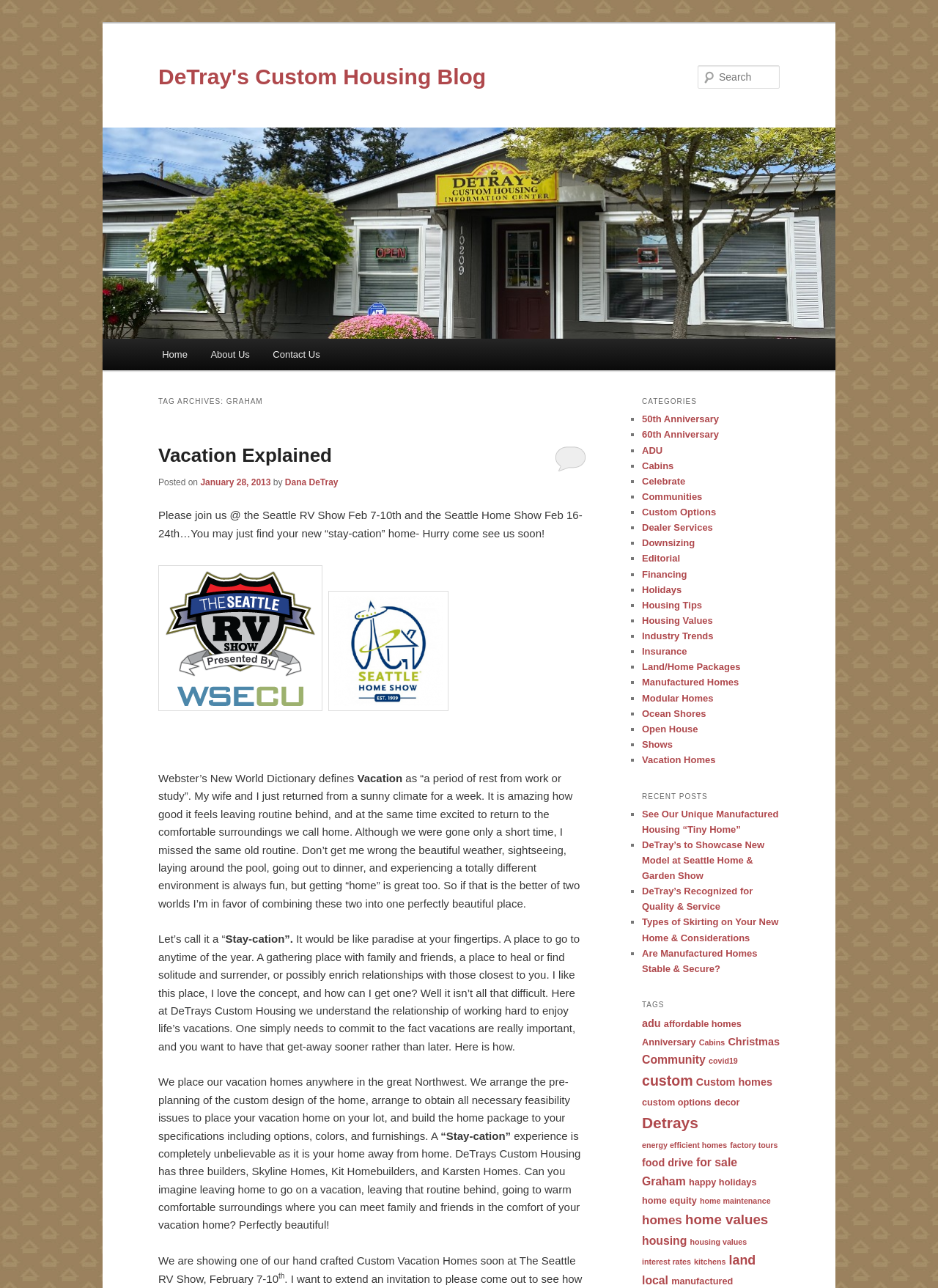Please specify the bounding box coordinates of the clickable region to carry out the following instruction: "Search for something". The coordinates should be four float numbers between 0 and 1, in the format [left, top, right, bottom].

[0.744, 0.051, 0.831, 0.069]